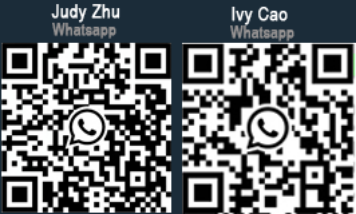Utilize the details in the image to give a detailed response to the question: How many QR codes are present?

The image features two QR codes, one labeled 'Judy Zhu' and the other labeled 'Ivy Cao', each allowing users to scan and connect directly via WhatsApp.